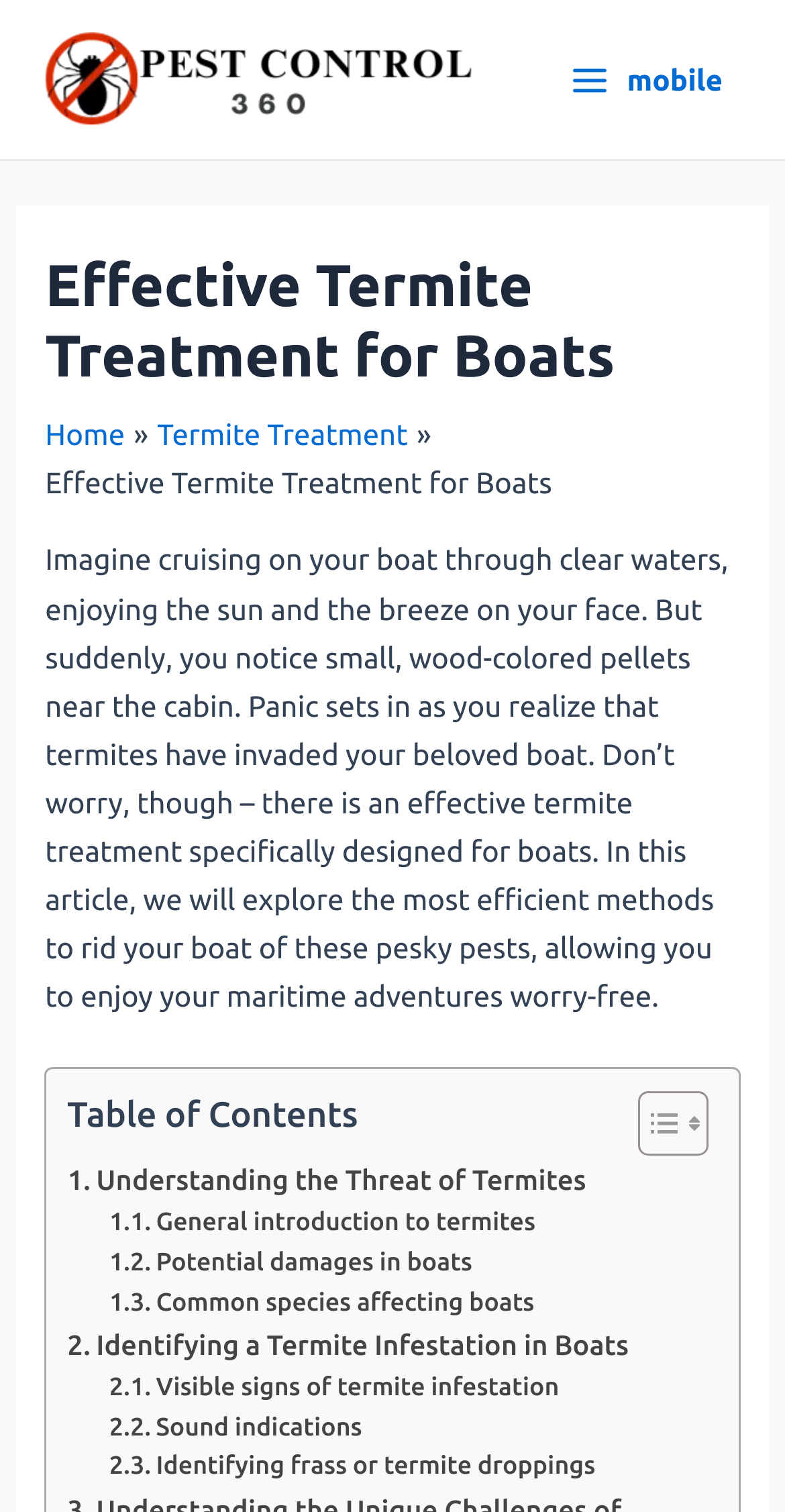Locate the headline of the webpage and generate its content.

Effective Termite Treatment for Boats